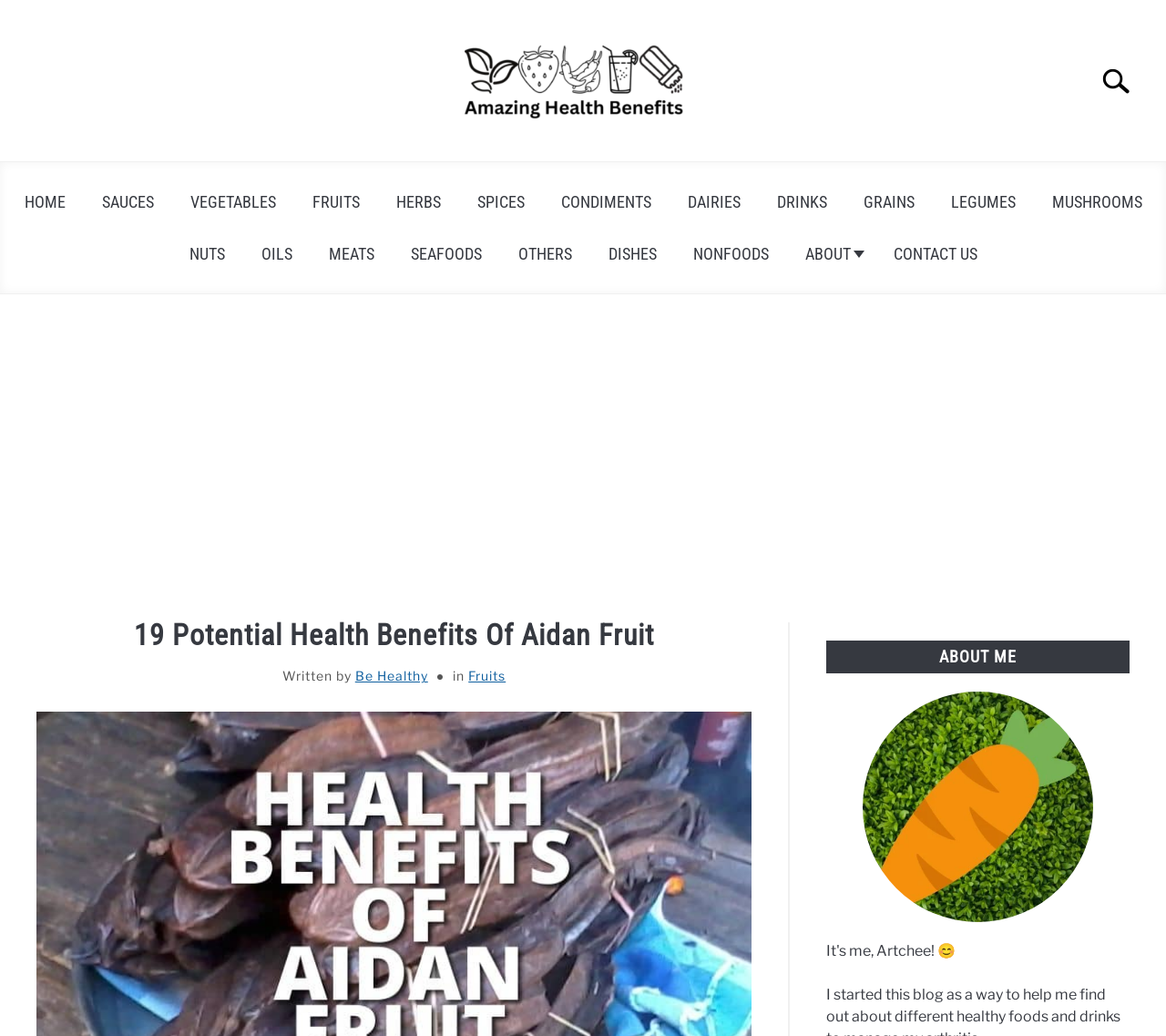Based on the element description, predict the bounding box coordinates (top-left x, top-left y, bottom-right x, bottom-right y) for the UI element in the screenshot: alt="Amazing Health Benefits"

[0.398, 0.026, 0.586, 0.138]